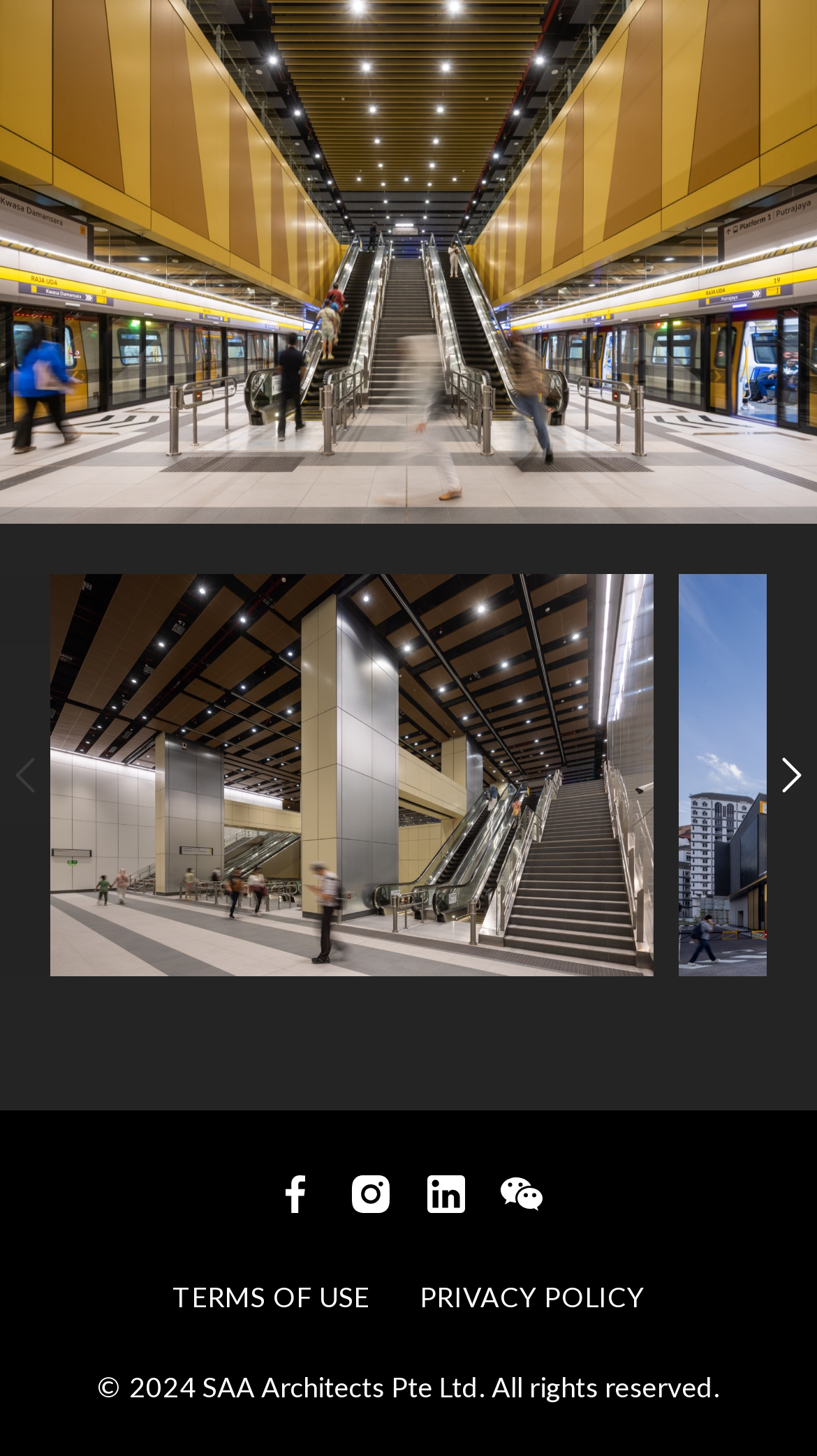Provide the bounding box coordinates of the HTML element this sentence describes: "Add us on WeChat". The bounding box coordinates consist of four float numbers between 0 and 1, i.e., [left, top, right, bottom].

[0.597, 0.798, 0.679, 0.844]